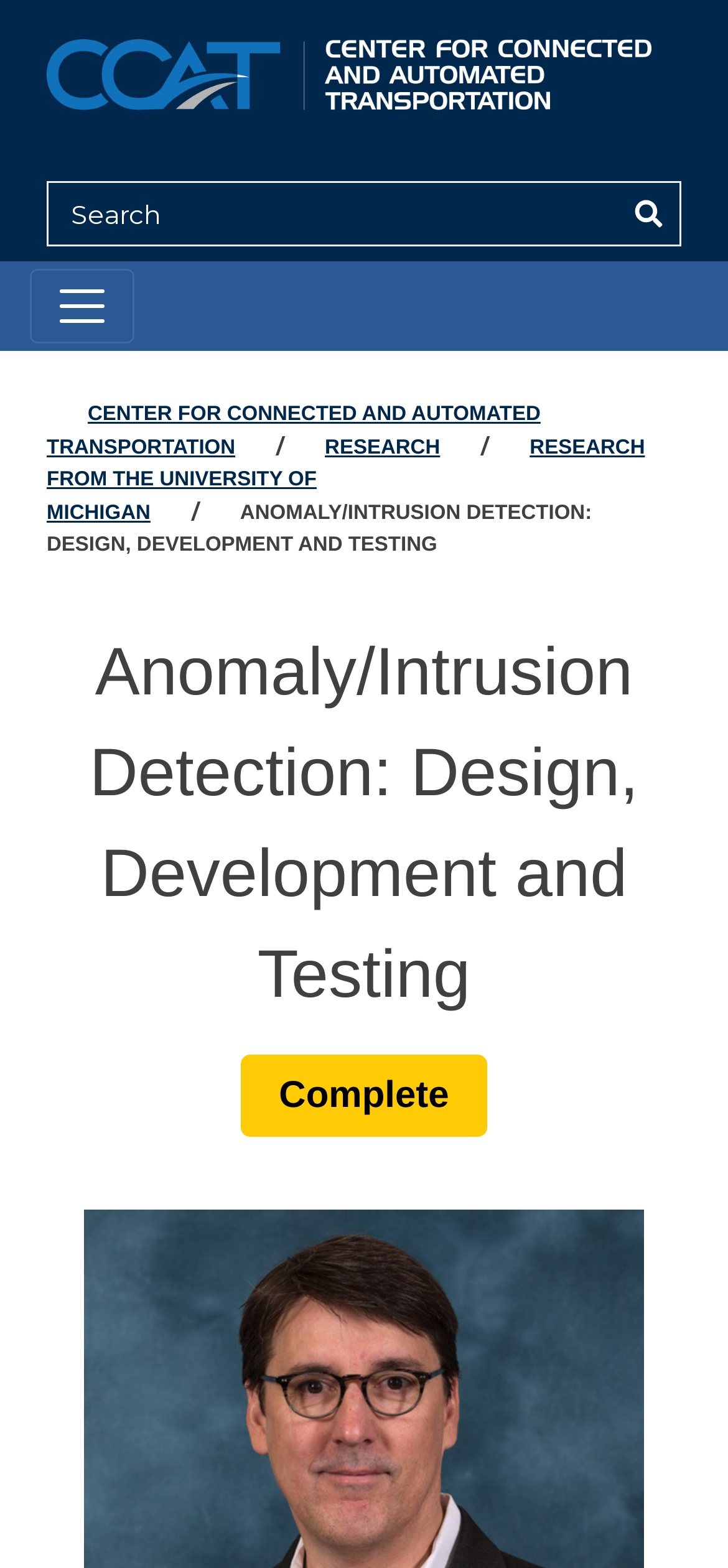Write an elaborate caption that captures the essence of the webpage.

The webpage is about Anomaly/Intrusion Detection, specifically focusing on Design, Development, and Testing, as part of the Center for Connected and Automated Transportation. 

At the top left corner, there is a CCAT logo, which is an image. Next to it, there is a search bar with a "Search" label and a text input field. 

On the top right side, there is a button to toggle navigation, which controls a dropdown menu. 

Below the search bar, there is a horizontal navigation menu with links to the center's main page, research, and a sub-link to research from the University of Michigan. 

The main content of the webpage is headed by a title "ANOMALY/INTRUSION DETECTION: DESIGN, DEVELOPMENT AND TESTING", which is divided into two sections. The first section has a title "Anomaly/Intrusion Detection: Design, Development and Testing", and the second section is labeled "Complete".